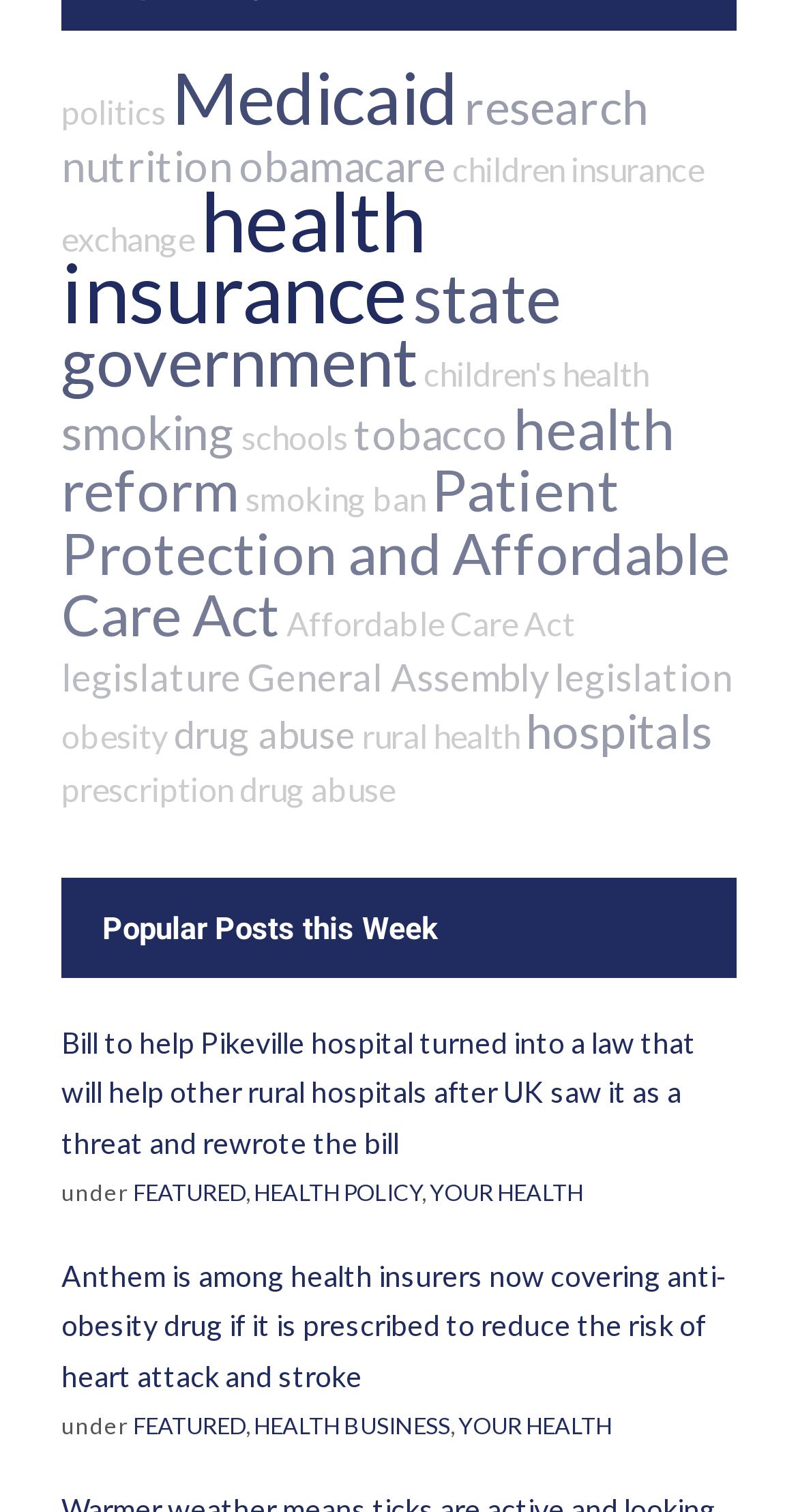Please identify the bounding box coordinates of the element on the webpage that should be clicked to follow this instruction: "view post about Bill to help Pikeville hospital". The bounding box coordinates should be given as four float numbers between 0 and 1, formatted as [left, top, right, bottom].

[0.077, 0.677, 0.872, 0.767]